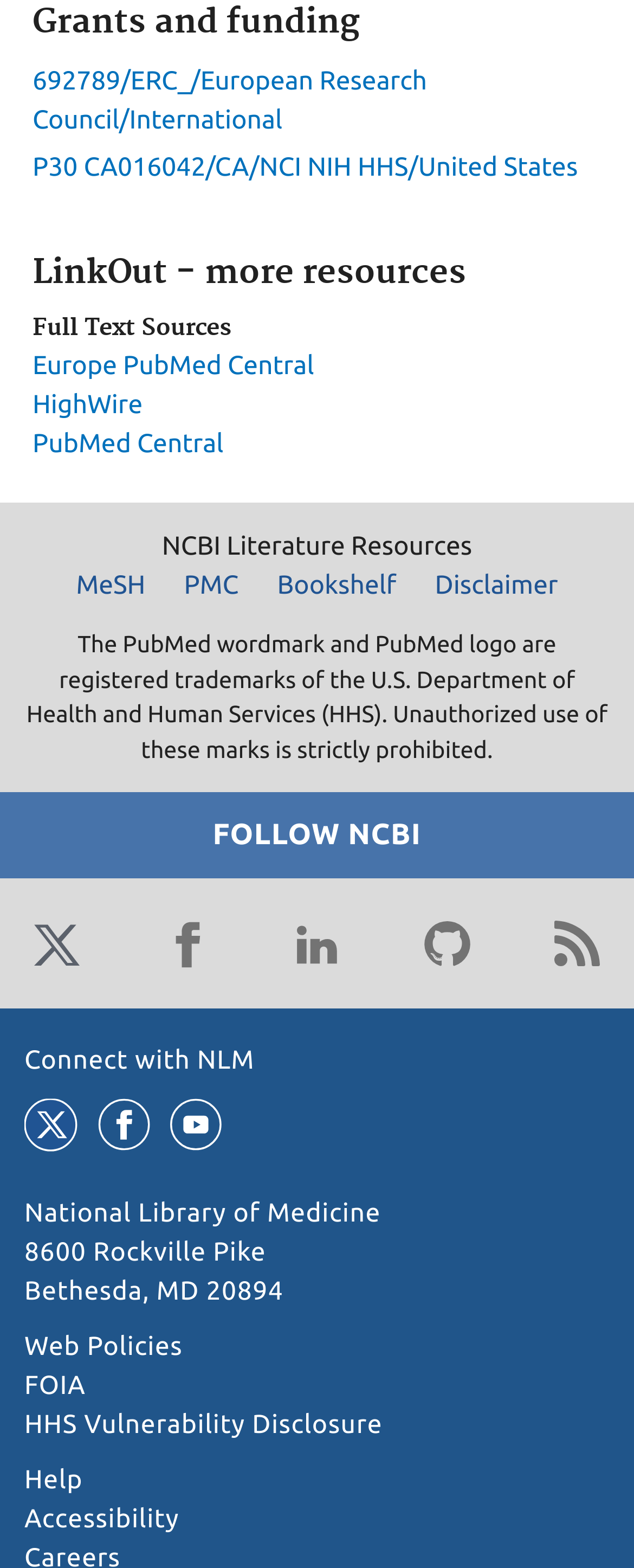Can you pinpoint the bounding box coordinates for the clickable element required for this instruction: "Visit Europe PubMed Central"? The coordinates should be four float numbers between 0 and 1, i.e., [left, top, right, bottom].

[0.051, 0.224, 0.495, 0.242]